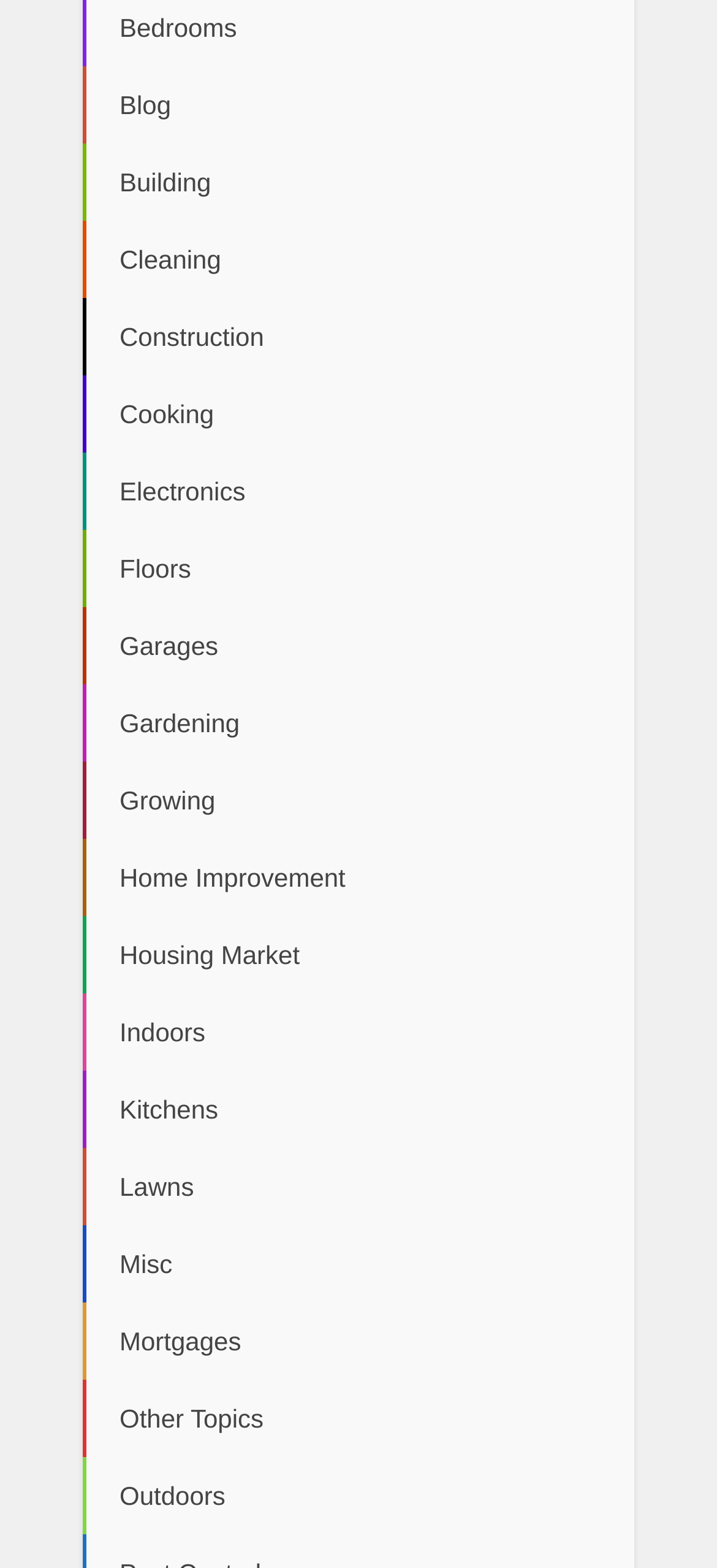Please give a short response to the question using one word or a phrase:
How many categories are related to home improvement on the webpage?

At least 2